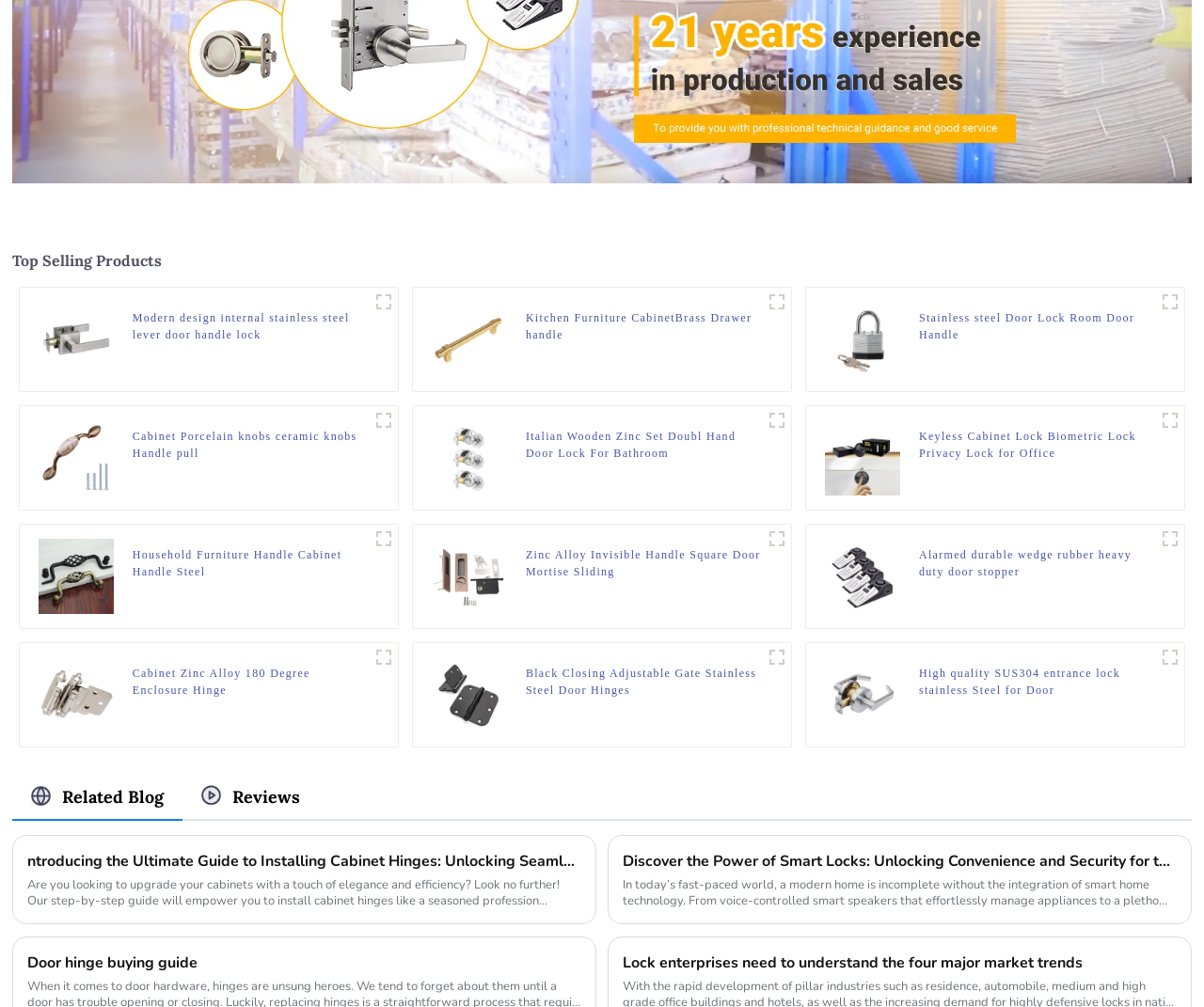Please respond to the question using a single word or phrase:
What is the category of products shown on this webpage?

Door handles and locks